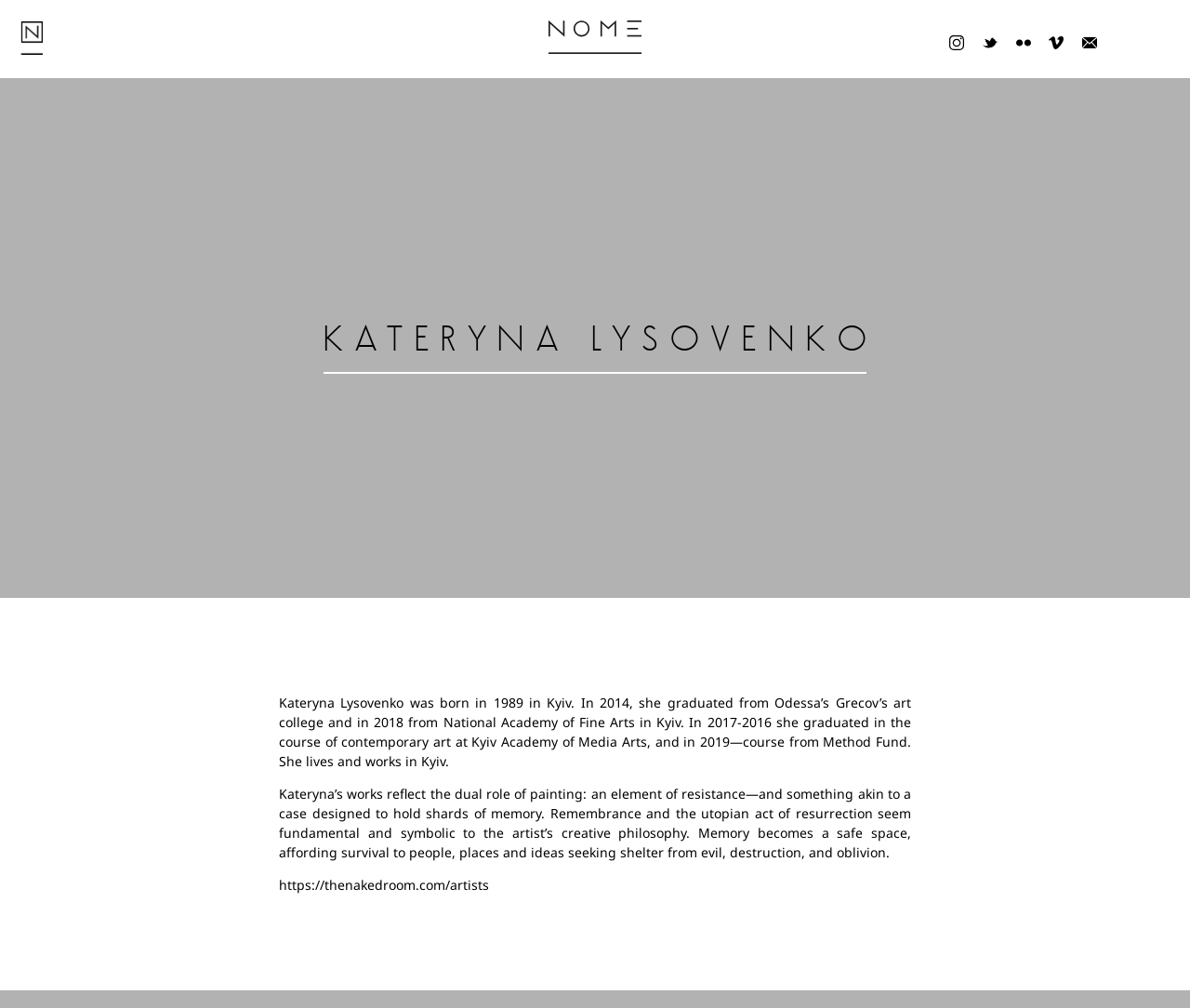Provide a one-word or one-phrase answer to the question:
Where did Kateryna Lysovenko graduate from in 2014?

Odessa's Grecov's art college